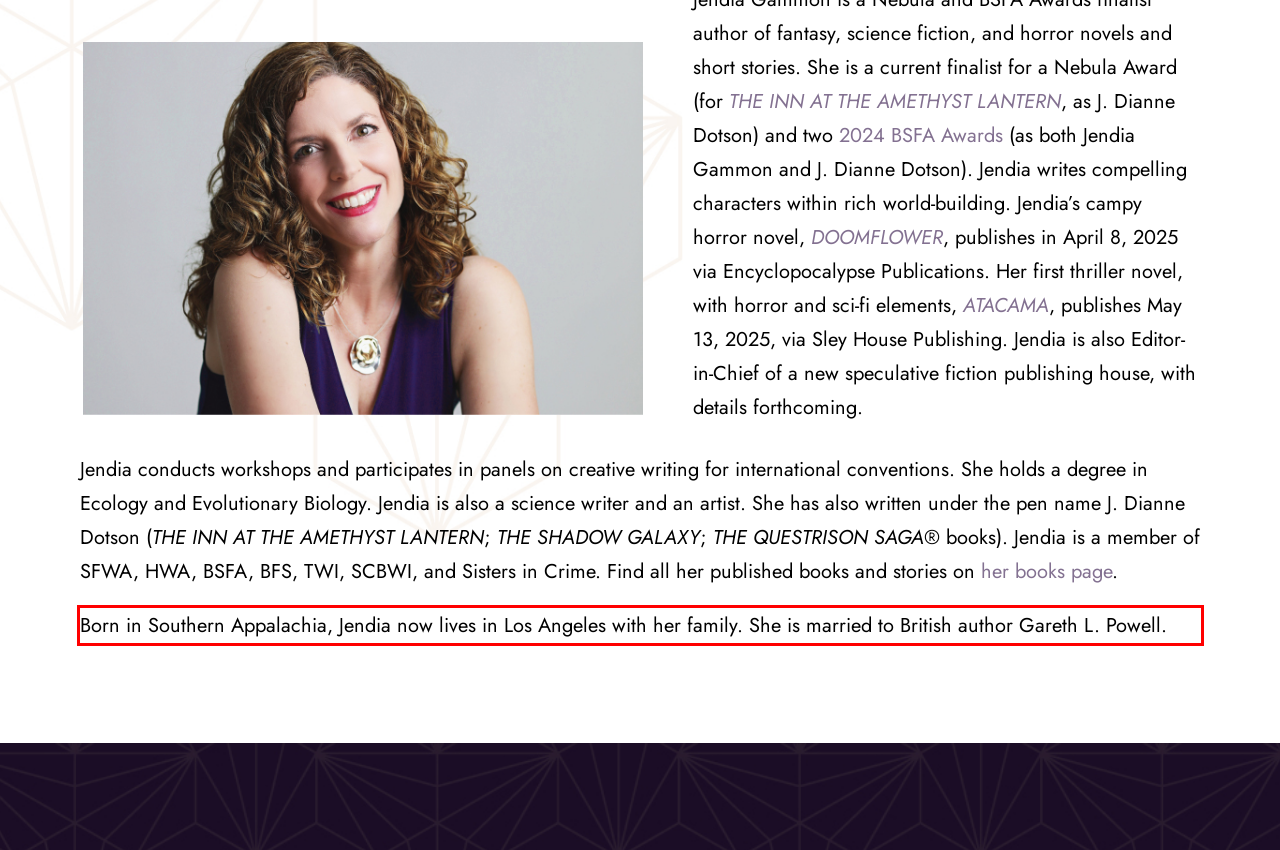Observe the screenshot of the webpage, locate the red bounding box, and extract the text content within it.

Born in Southern Appalachia, Jendia now lives in Los Angeles with her family. She is married to British author Gareth L. Powell.